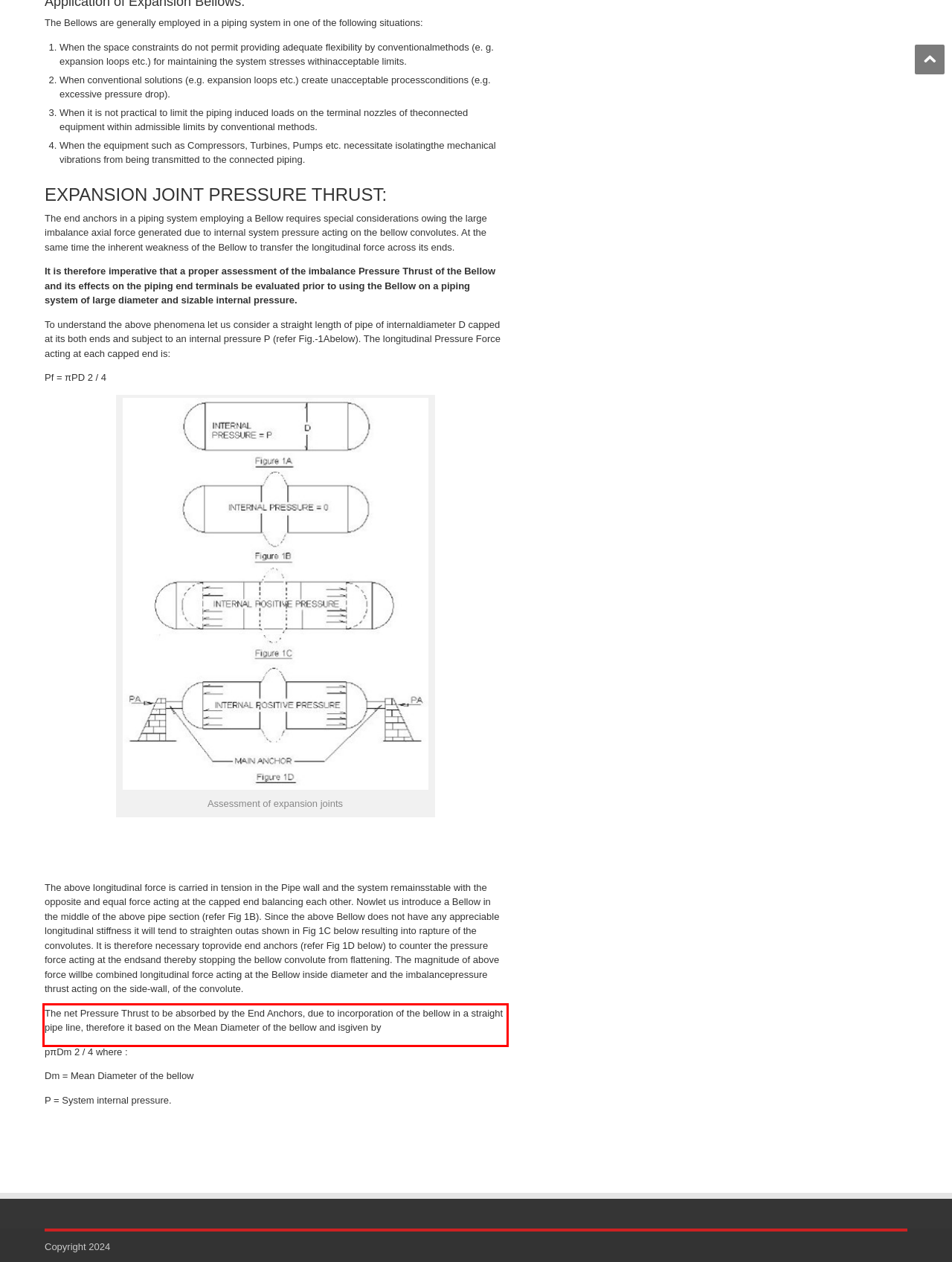In the screenshot of the webpage, find the red bounding box and perform OCR to obtain the text content restricted within this red bounding box.

The net Pressure Thrust to be absorbed by the End Anchors, due to incorporation of the bellow in a straight pipe line, therefore it based on the Mean Diameter of the bellow and isgiven by